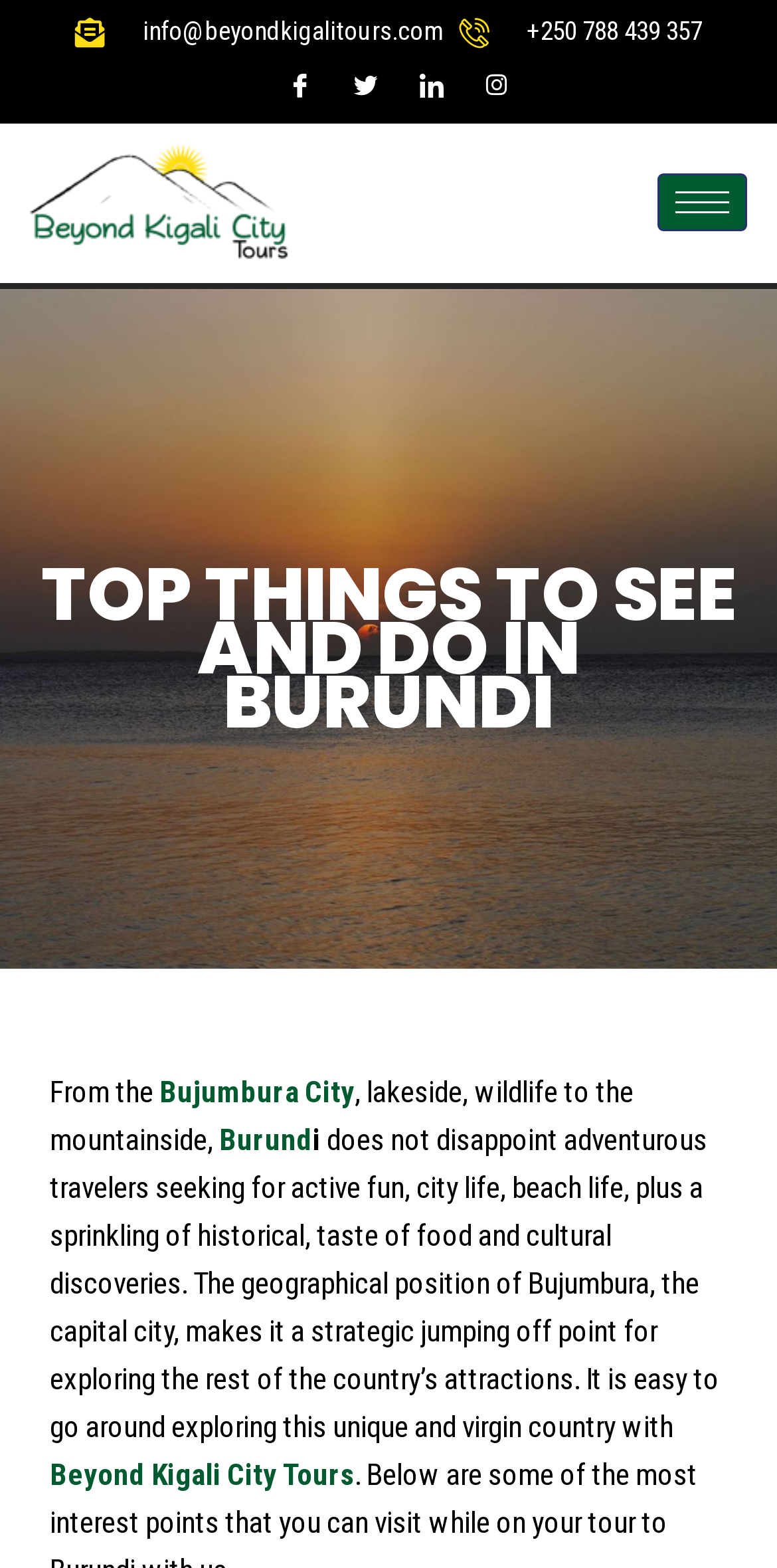Using the provided description: "parent_node: HOME aria-label="hamburger-icon"", find the bounding box coordinates of the corresponding UI element. The output should be four float numbers between 0 and 1, in the format [left, top, right, bottom].

[0.846, 0.111, 0.962, 0.148]